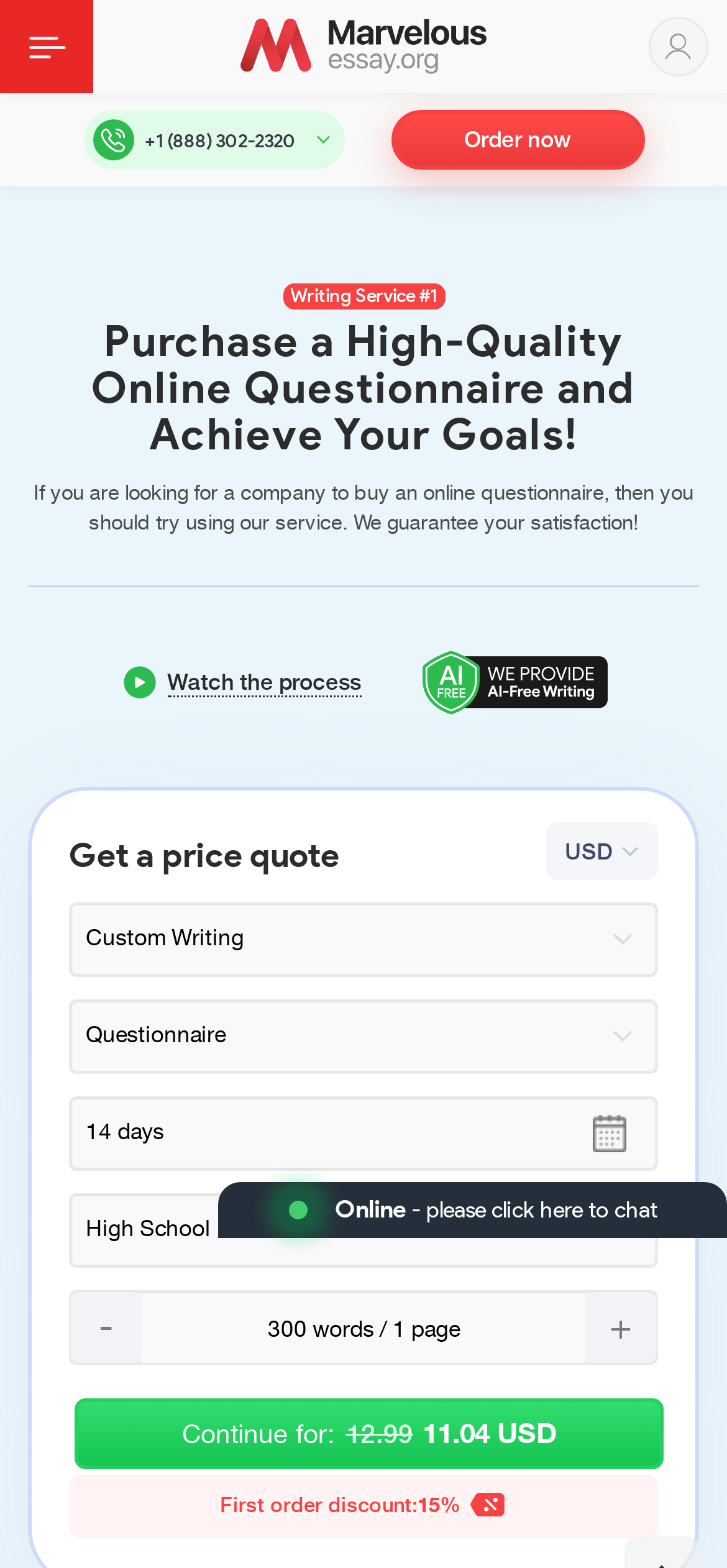What is the discount provided for first-time orders?
Observe the image and answer the question with a one-word or short phrase response.

15%